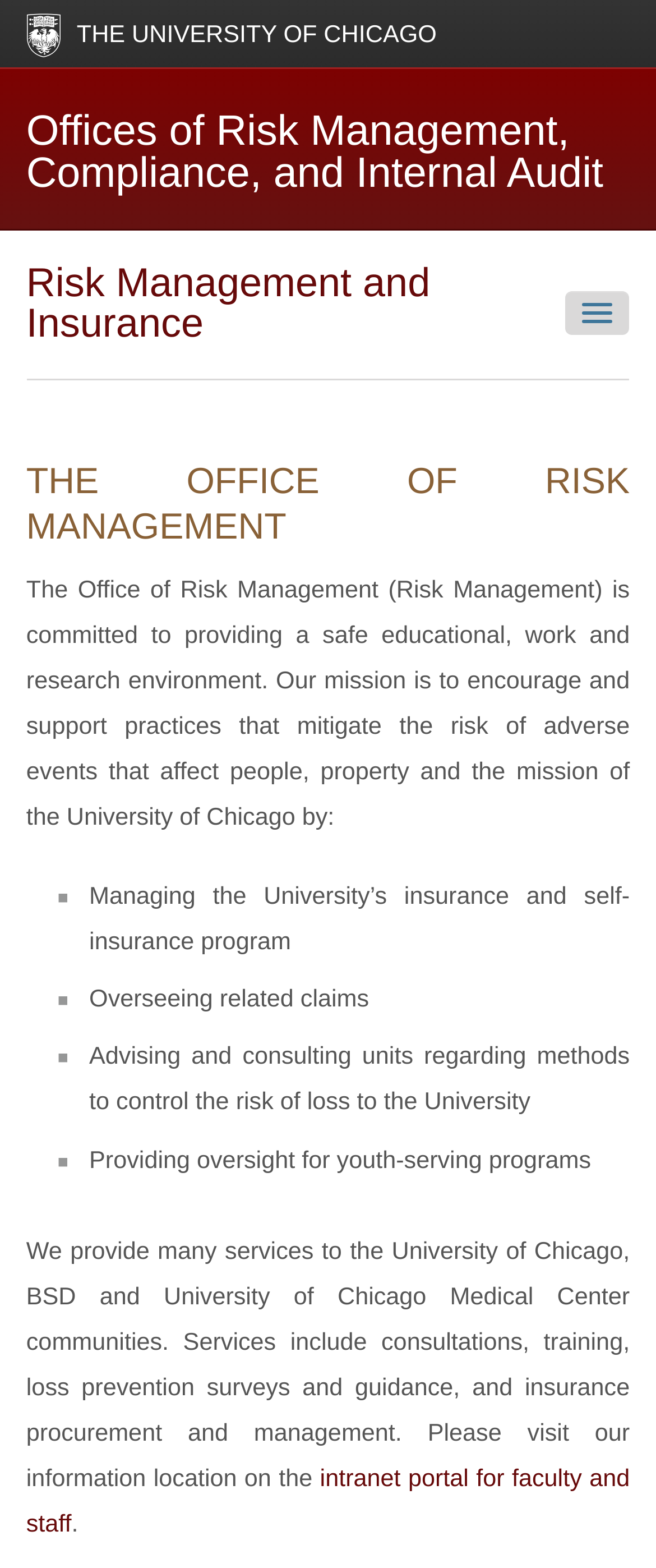What is the purpose of the Office of Risk Management?
Based on the image, respond with a single word or phrase.

To provide a safe environment